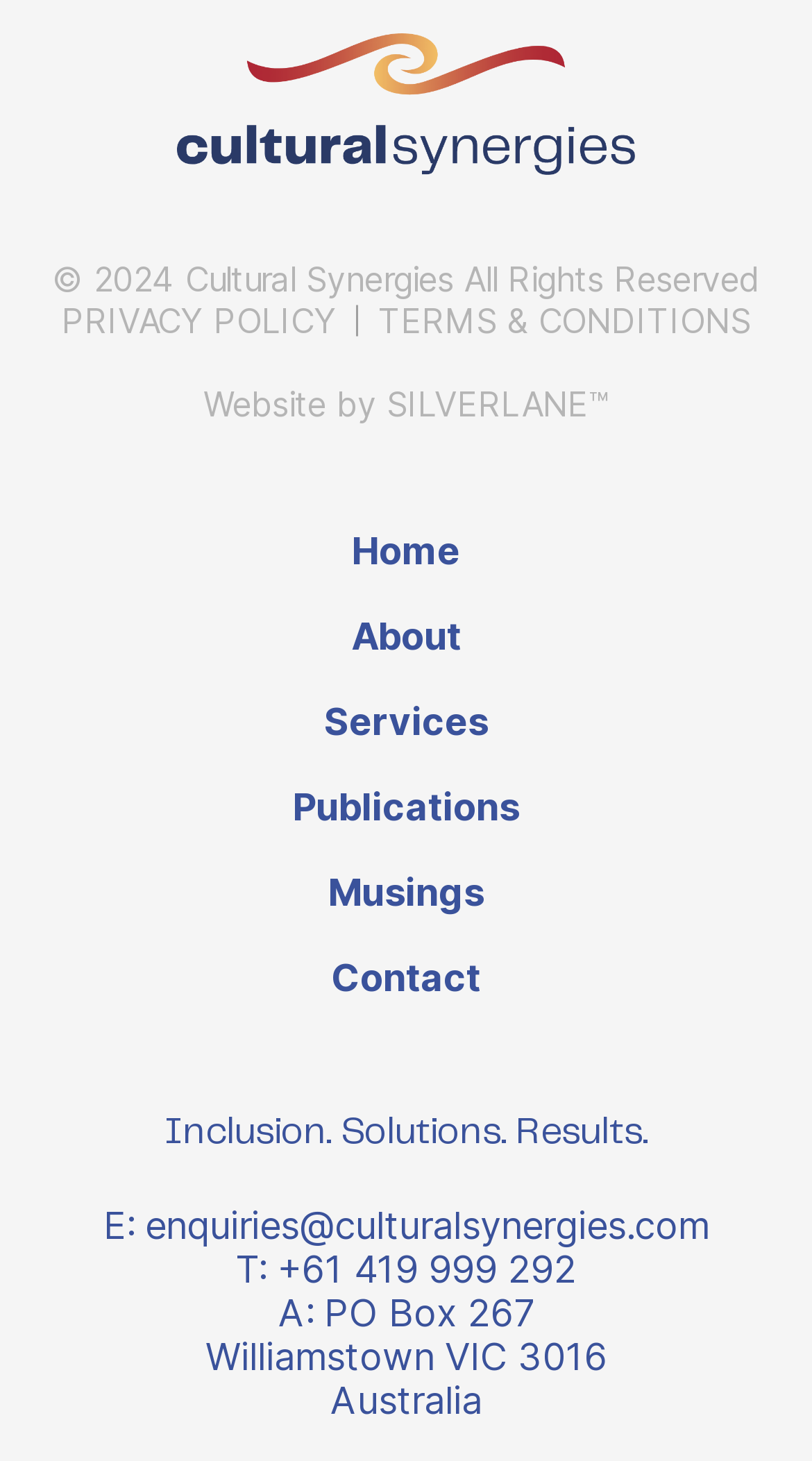Provide the bounding box coordinates of the HTML element this sentence describes: "About".

[0.087, 0.42, 0.913, 0.45]